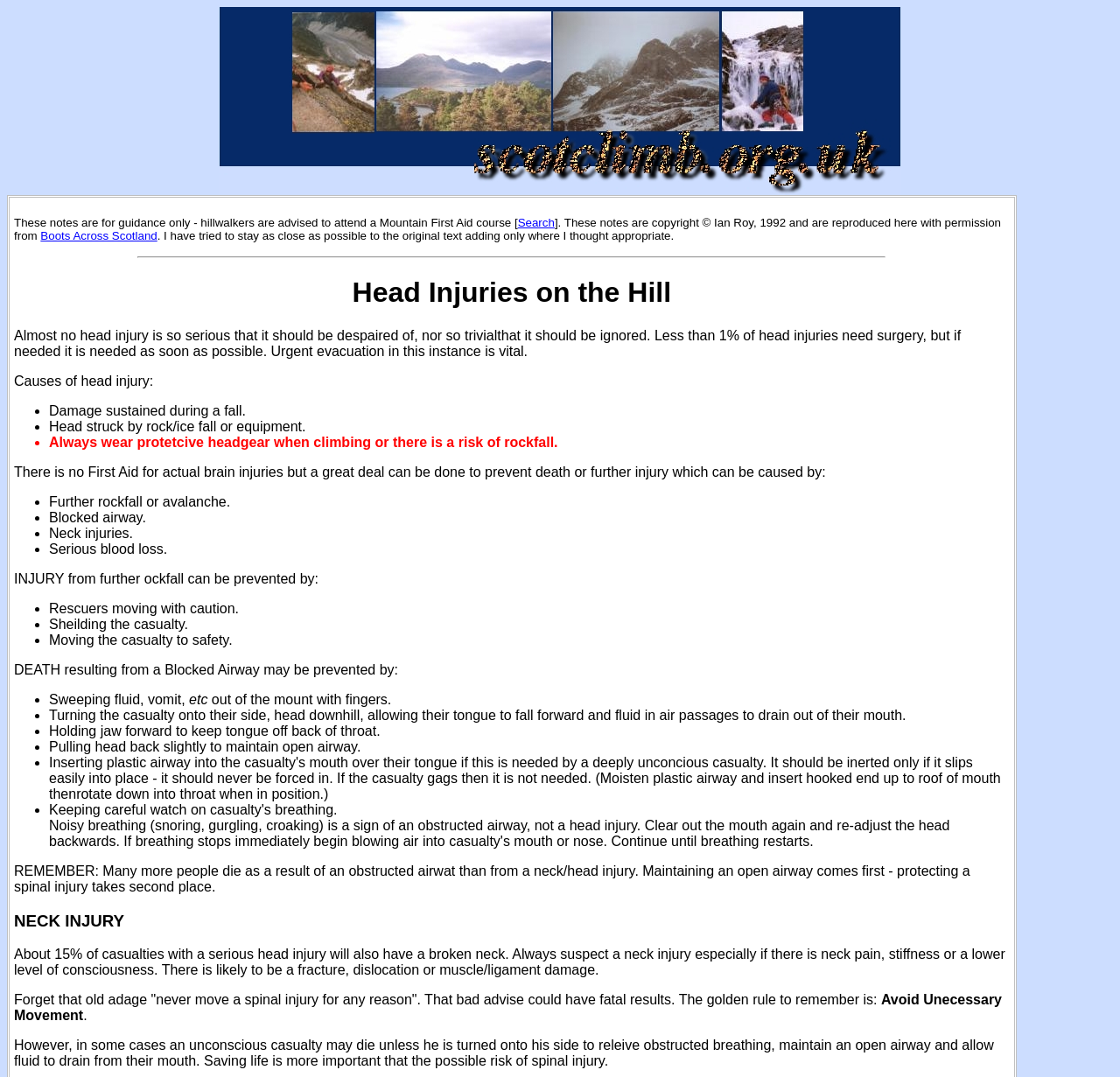What should be avoided when dealing with a head injury?
Please respond to the question with as much detail as possible.

The webpage mentions that the golden rule to remember is to avoid unnecessary movement when dealing with a head injury, although in some cases an unconscious casualty may need to be turned onto their side to relieve obstructed breathing and maintain an open airway.